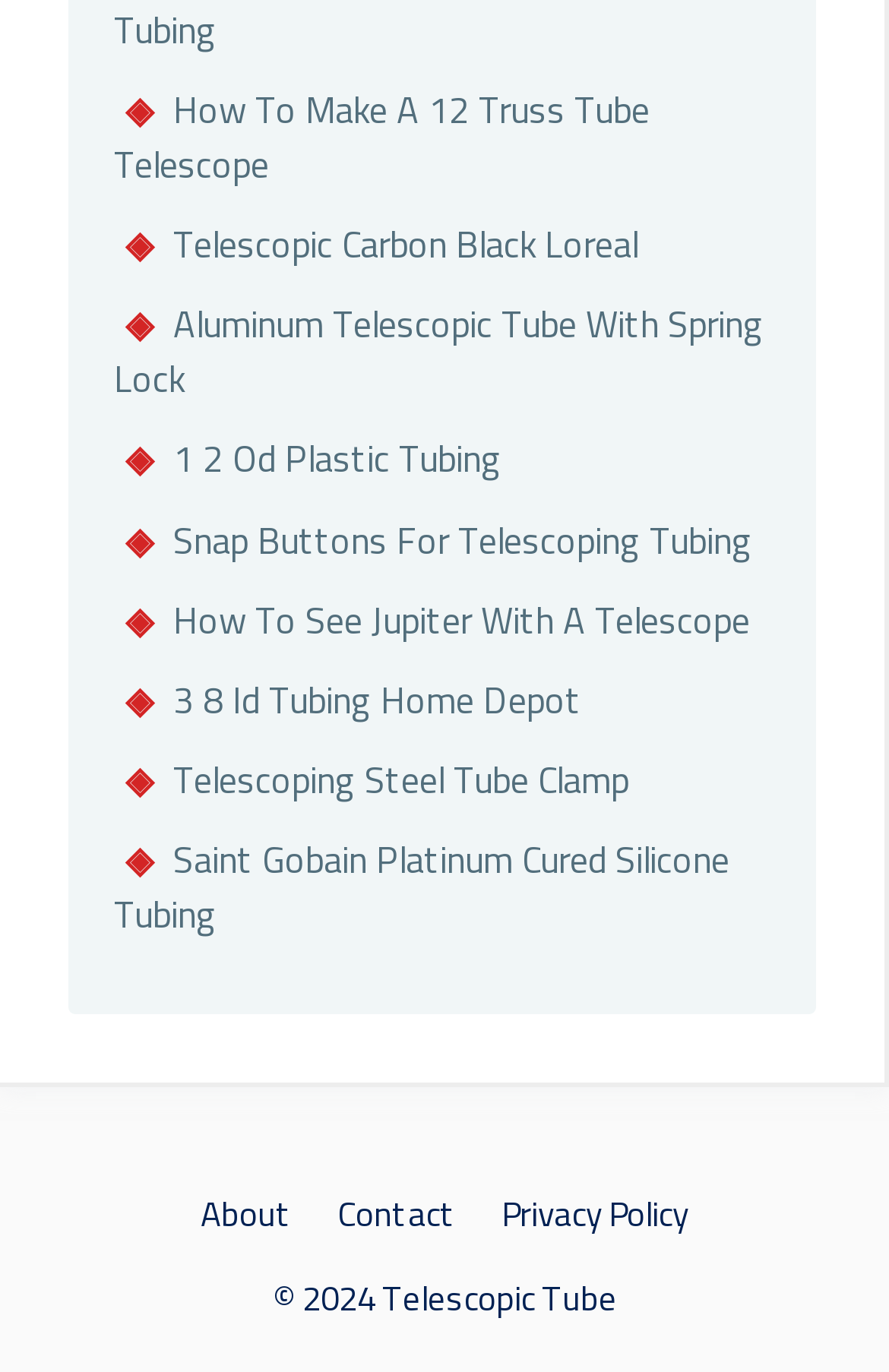From the screenshot, find the bounding box of the UI element matching this description: "Telescopic Carbon Black Loreal". Supply the bounding box coordinates in the form [left, top, right, bottom], each a float between 0 and 1.

[0.195, 0.158, 0.718, 0.198]